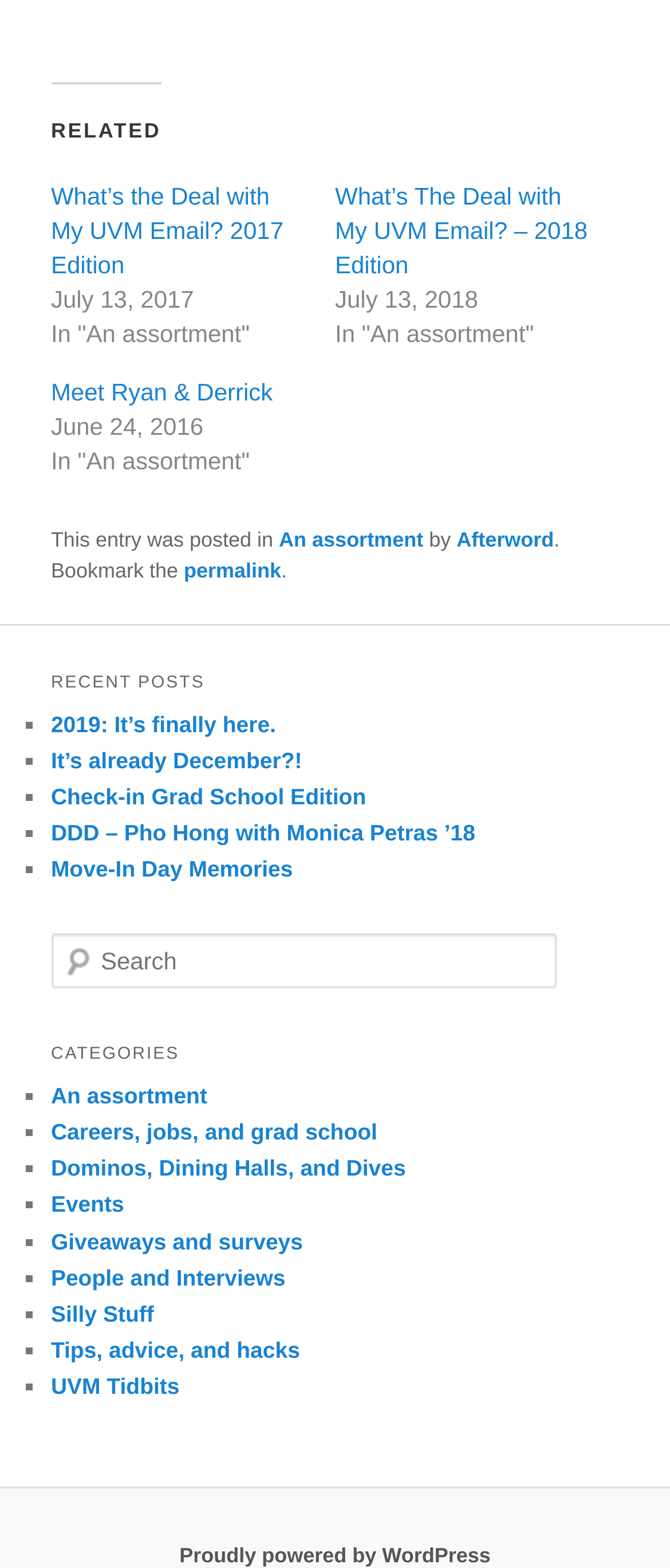Identify the bounding box for the element characterized by the following description: "Careers, jobs, and grad school".

[0.076, 0.714, 0.563, 0.73]